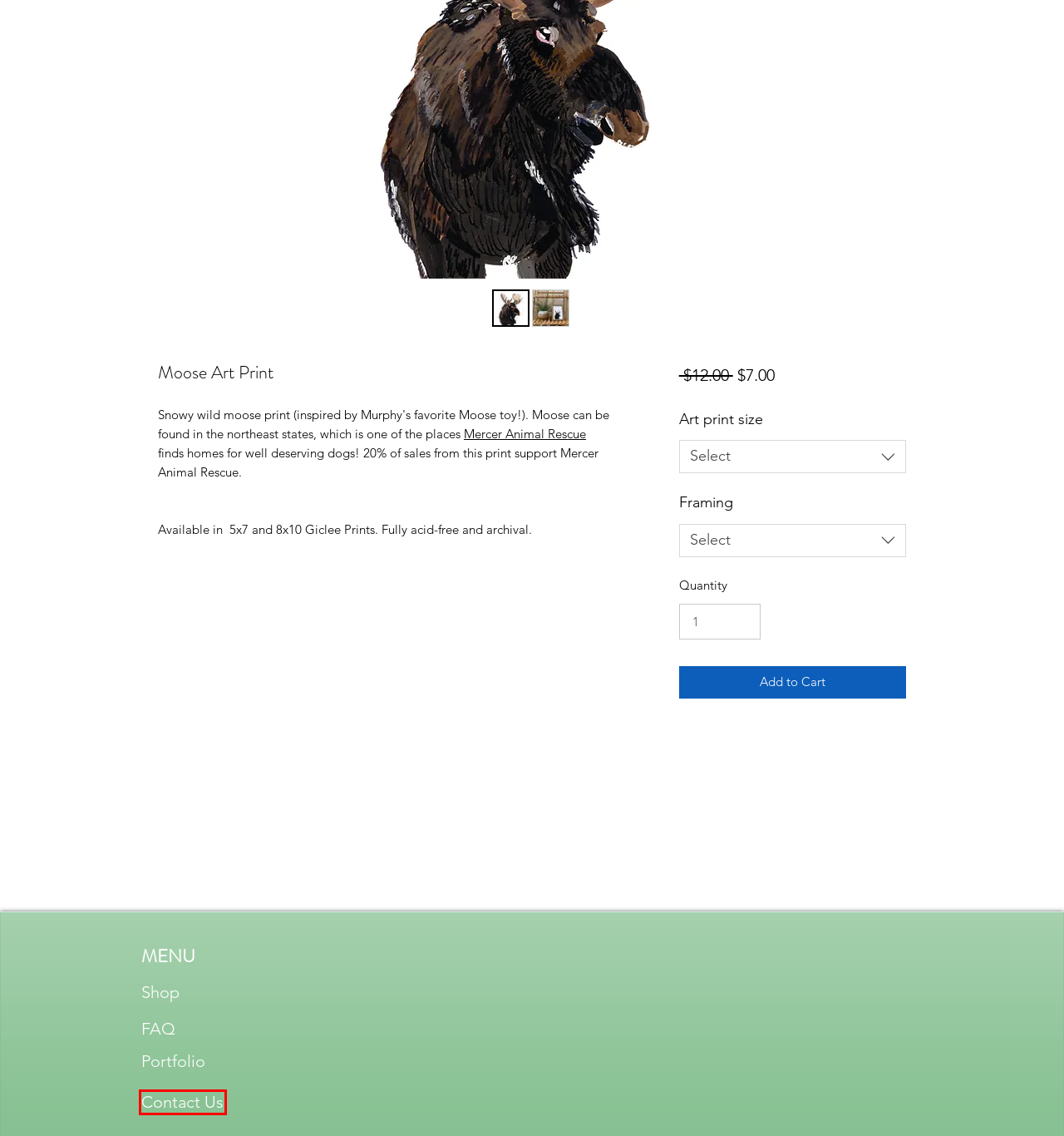Examine the screenshot of the webpage, which has a red bounding box around a UI element. Select the webpage description that best fits the new webpage after the element inside the red bounding box is clicked. Here are the choices:
A. About | Srimoyee Handmade
B. Joyful Art | Srimoyee Handmade
C. About Us | Mercer Animal Rescue
D. Shop | Srimoyee Handmade
E. Gallery | Srimoyee Handmade
F. Contact | Srimoyee Handmade
G. New Items | Srimoyee Handmade
H. Sale | Srimoyee Handmade

F